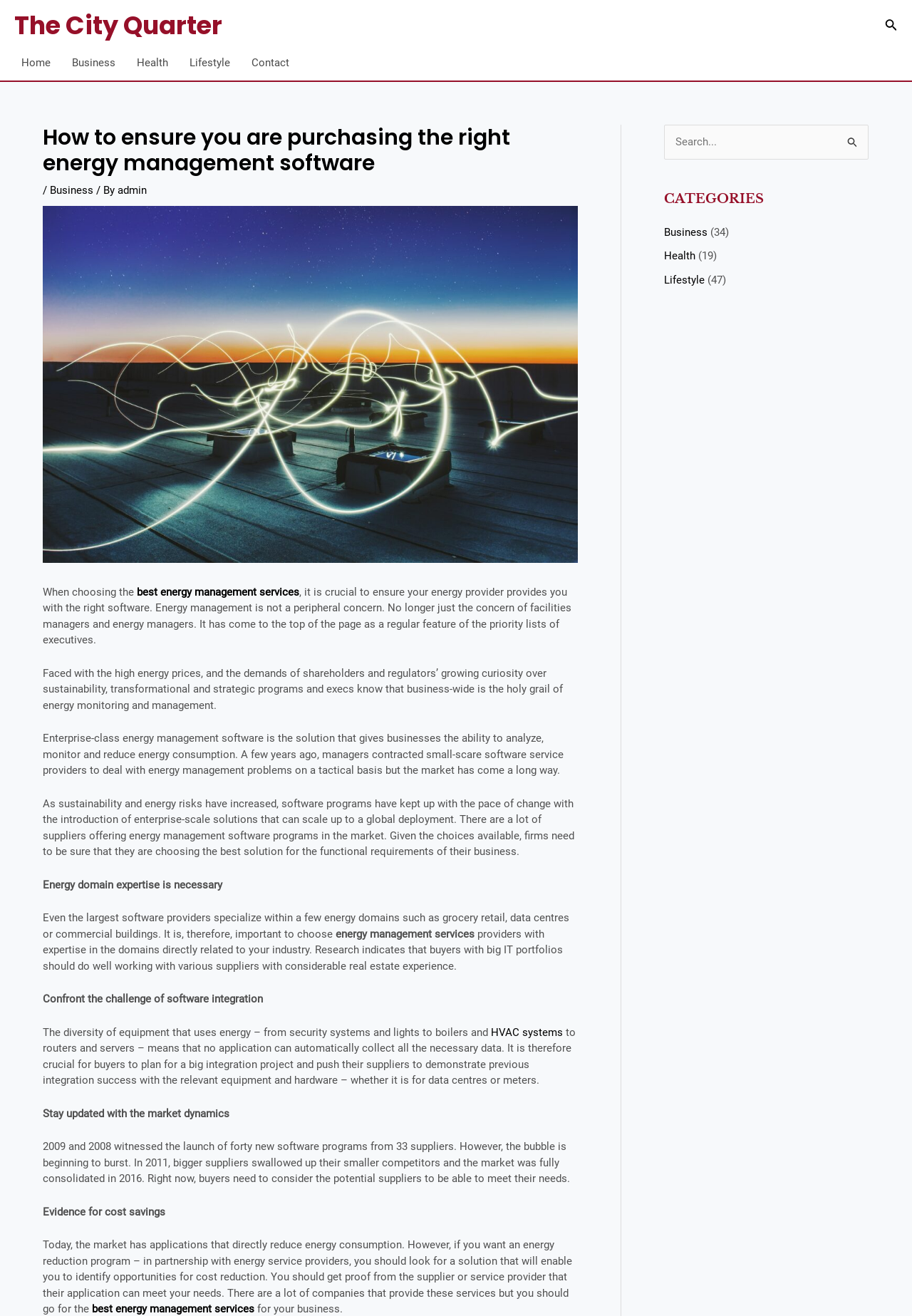What is the importance of energy management? Using the information from the screenshot, answer with a single word or phrase.

It is crucial for businesses